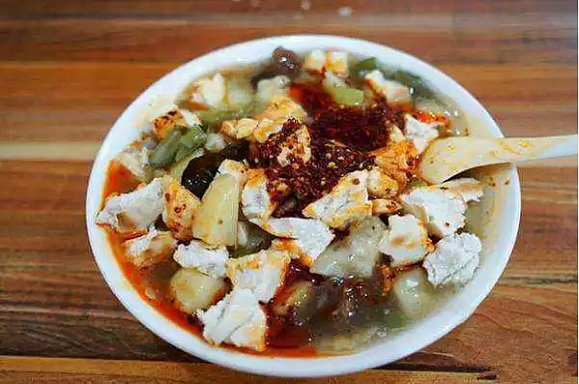What is the purpose of the wooden spoon in the image?
Answer the question in as much detail as possible.

The presence of a wooden spoon in the image suggests that it is intended to be used to serve the Pepper Hot Soup, implying that the dish is ready to be consumed.